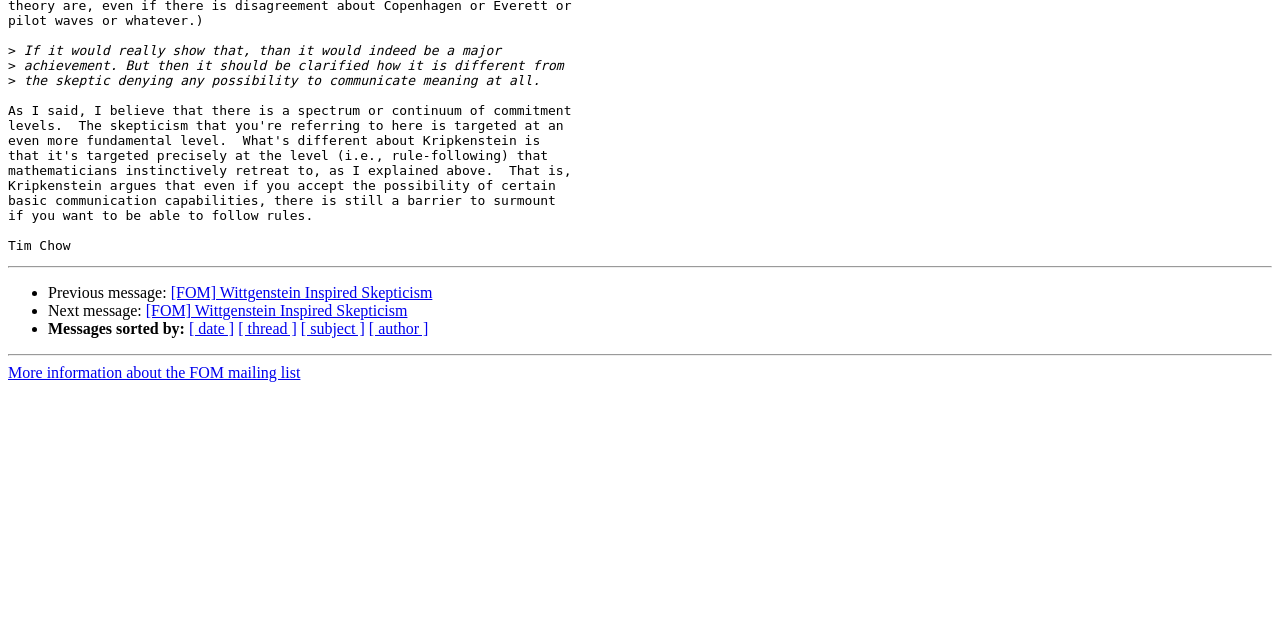Given the description "[ thread ]", determine the bounding box of the corresponding UI element.

[0.186, 0.501, 0.232, 0.527]